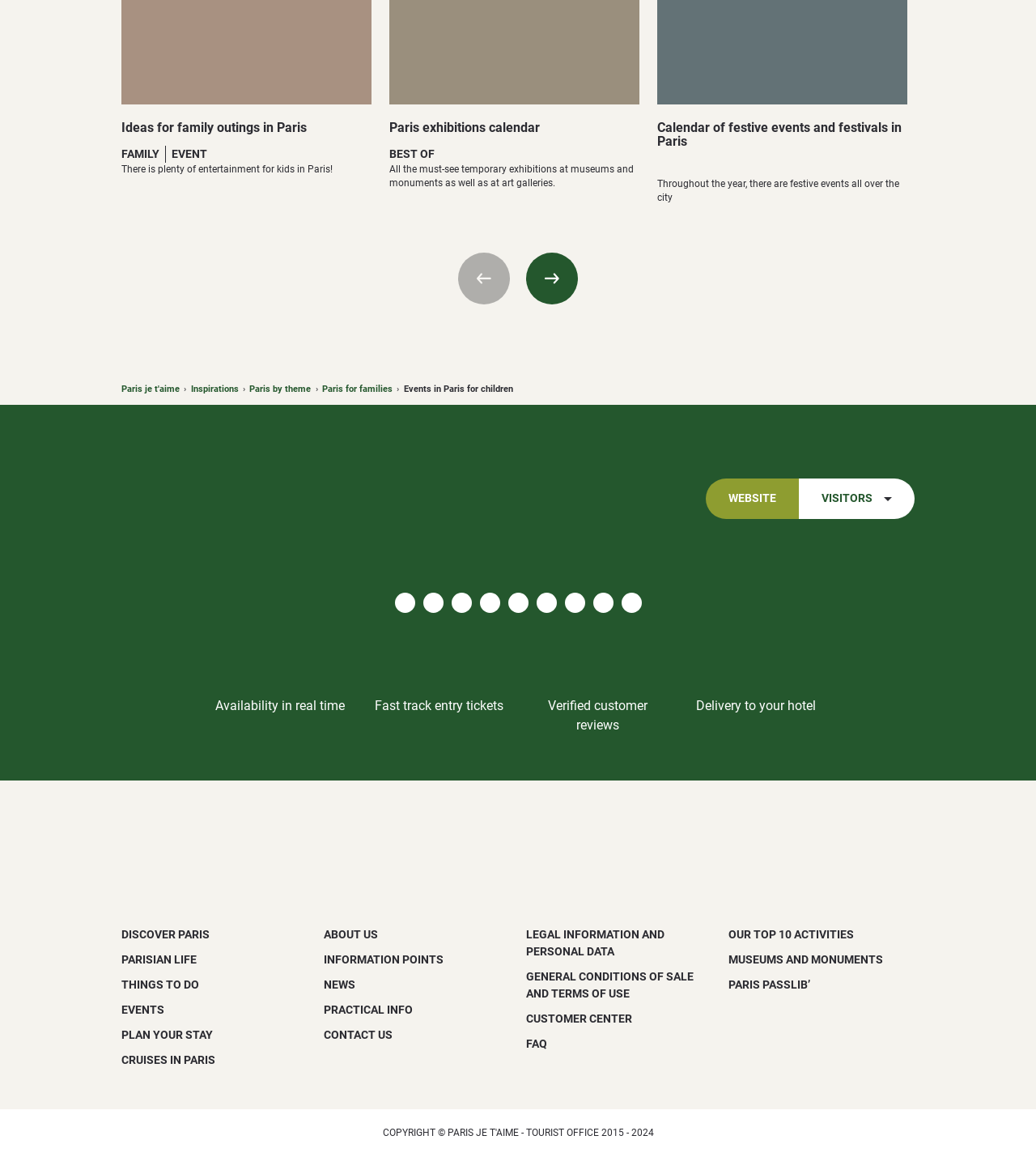What is the main theme of this webpage?
From the image, provide a succinct answer in one word or a short phrase.

Paris